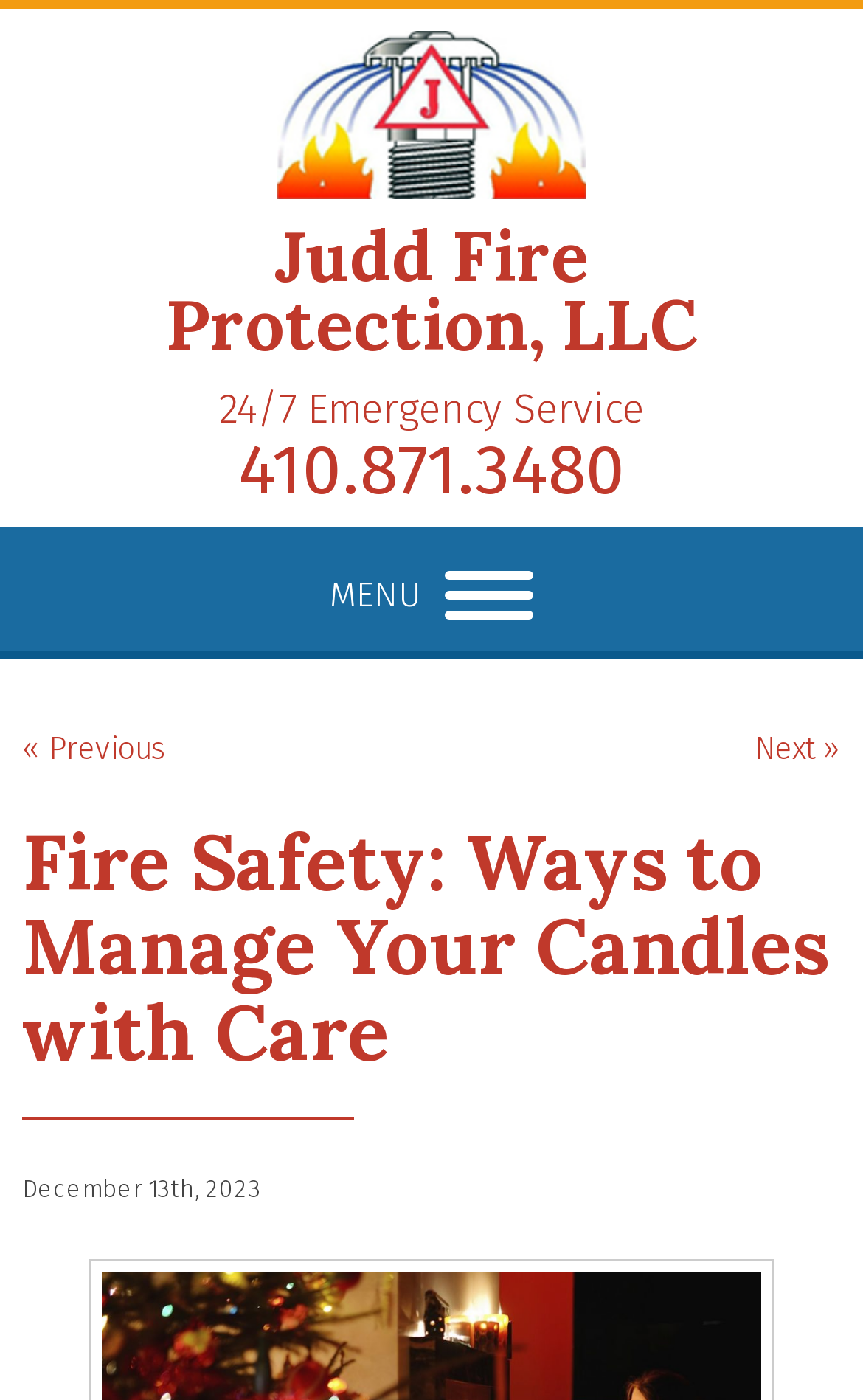What is the type of service provided?
Based on the image content, provide your answer in one word or a short phrase.

24/7 Emergency Service